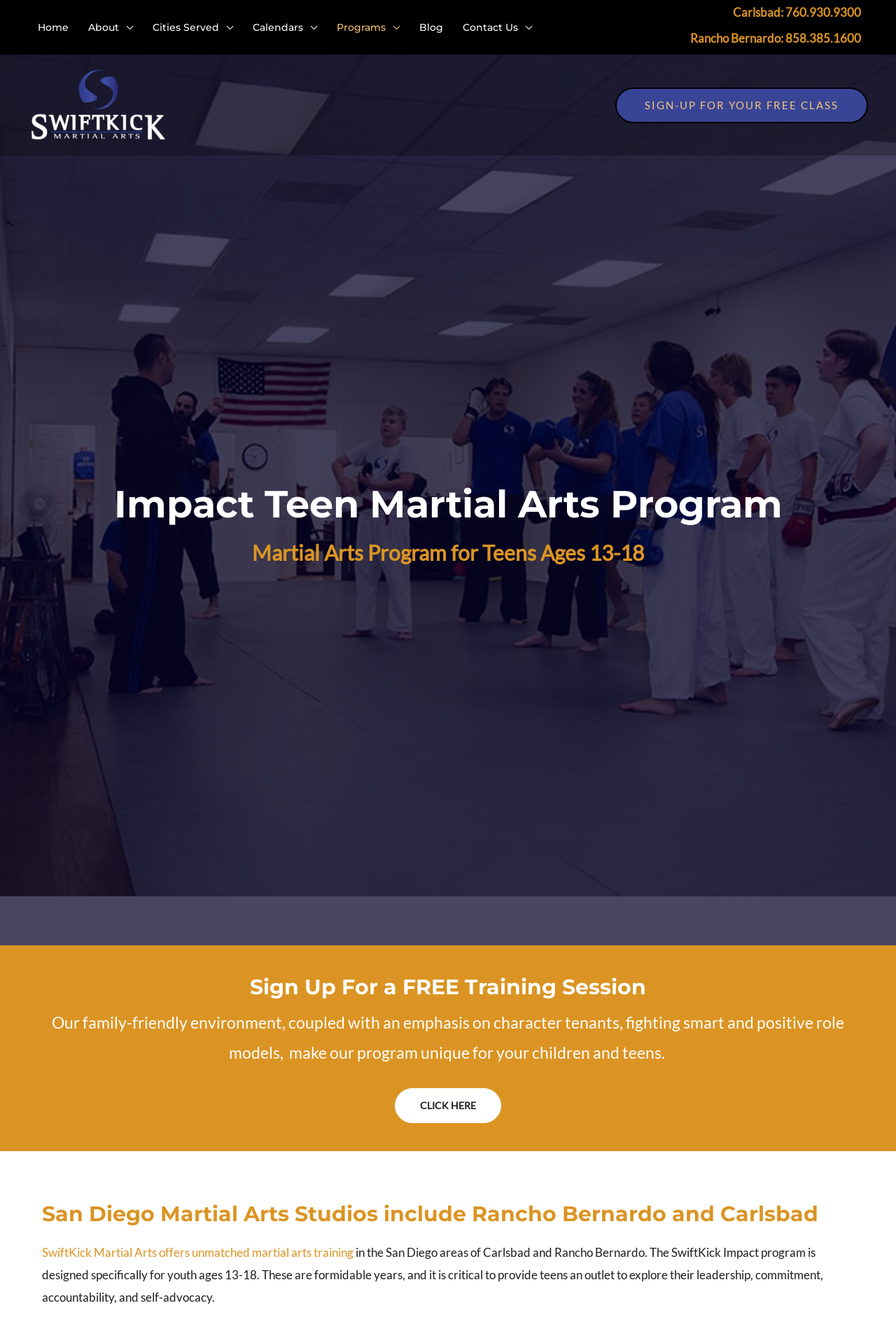Locate the bounding box coordinates of the clickable area to execute the instruction: "Click on the 'About Menu Toggle' link". Provide the coordinates as four float numbers between 0 and 1, represented as [left, top, right, bottom].

[0.088, 0.007, 0.159, 0.034]